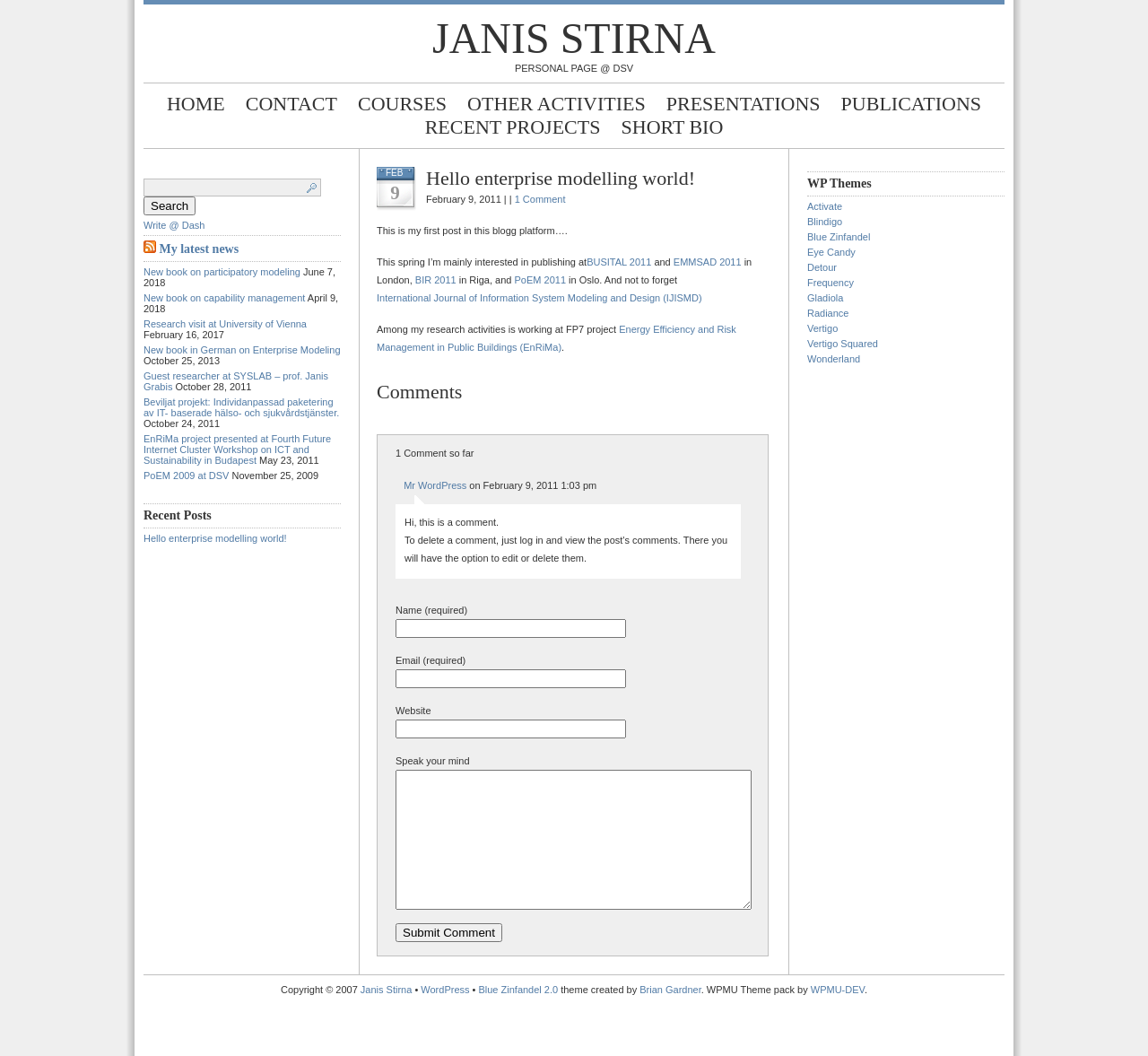Determine the bounding box coordinates of the clickable region to carry out the instruction: "Read the latest news".

[0.125, 0.252, 0.262, 0.263]